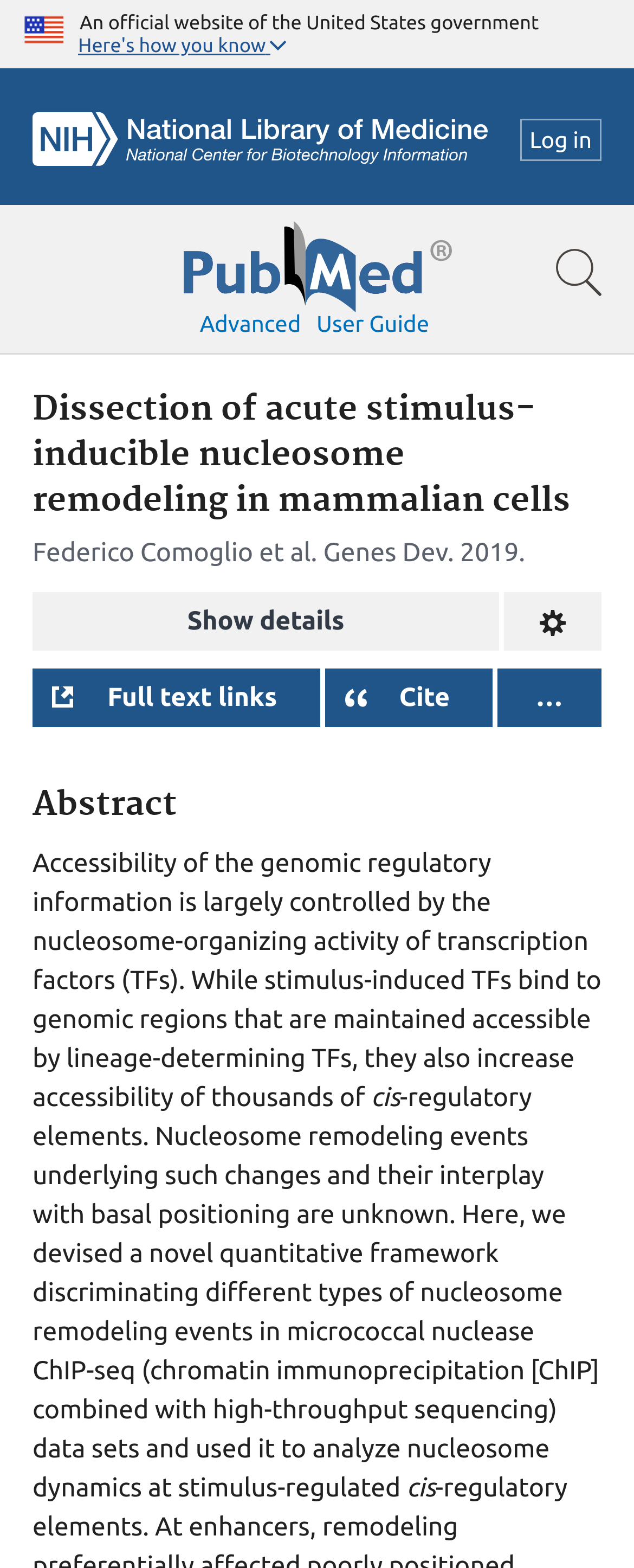What is the name of the author?
Please provide a single word or phrase as your answer based on the screenshot.

Federico Comoglio